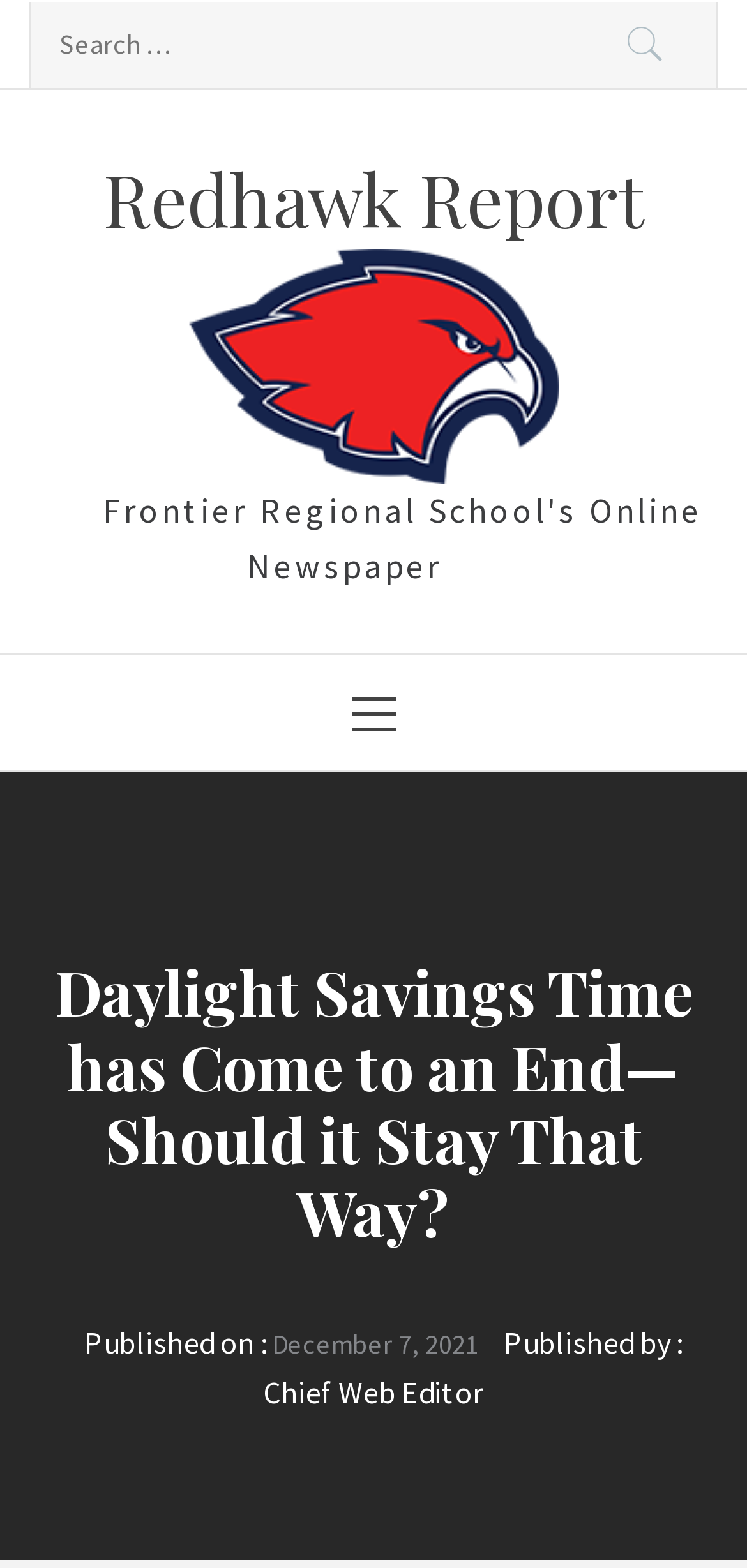Identify the bounding box for the element characterized by the following description: "parent_node: Search for: value="Search"".

[0.767, 0.001, 0.959, 0.056]